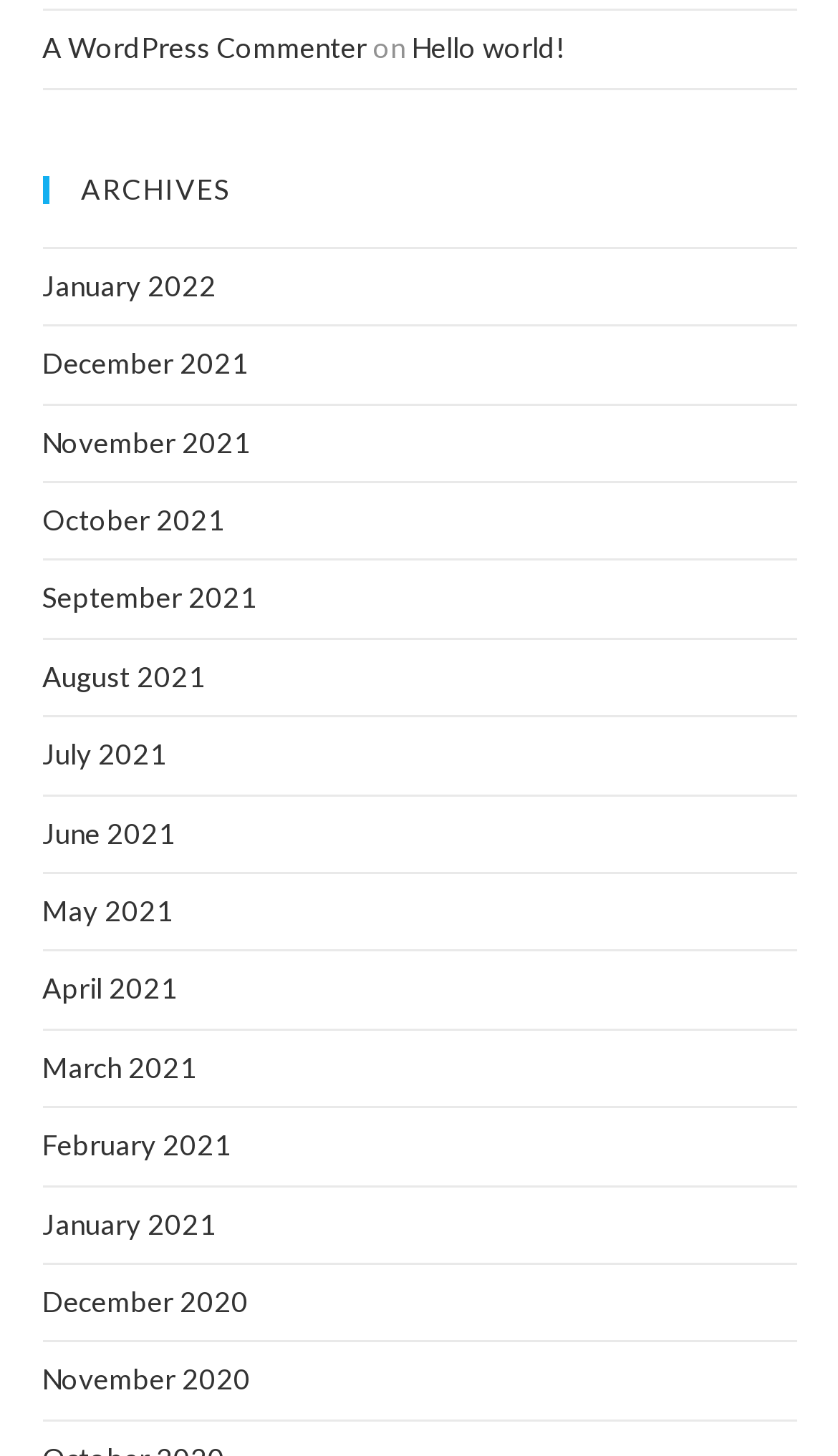Respond with a single word or phrase:
What is the earliest month listed in the archives?

December 2020